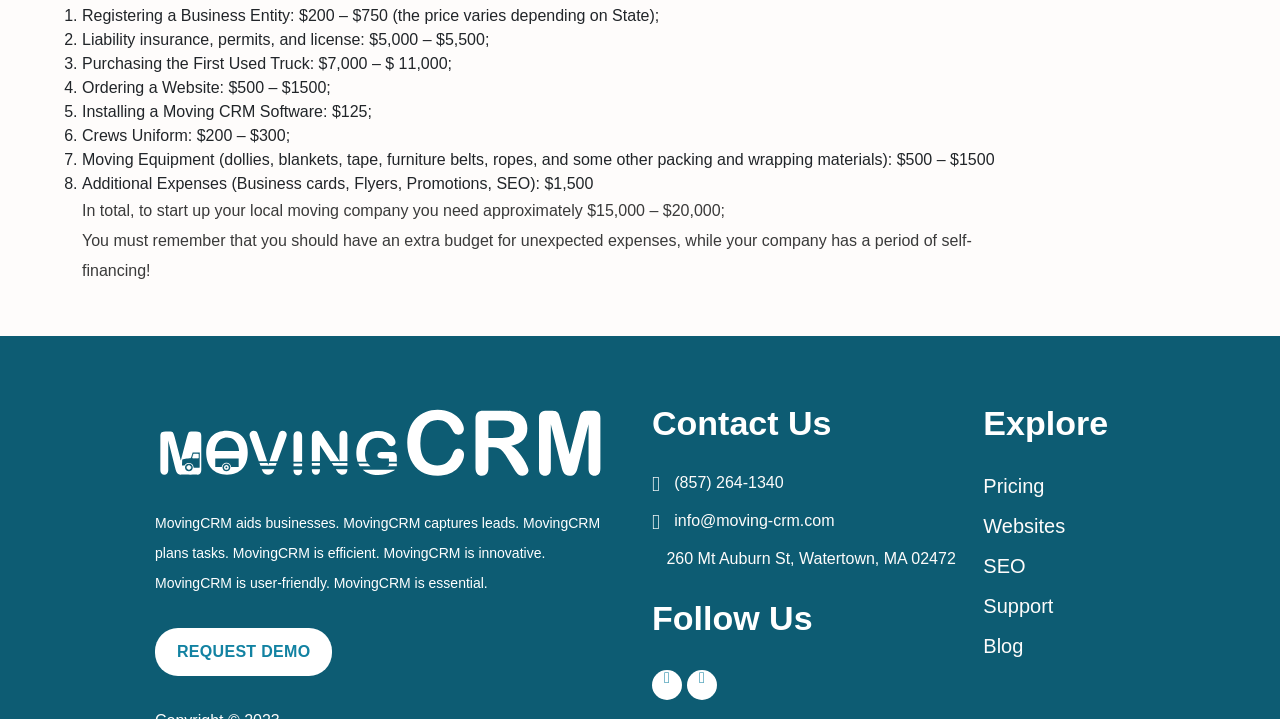Using the elements shown in the image, answer the question comprehensively: What is the name of the company's logo?

The answer can be found by looking at the image description 'Moving CRM Logo' which is located at the bottom of the webpage.